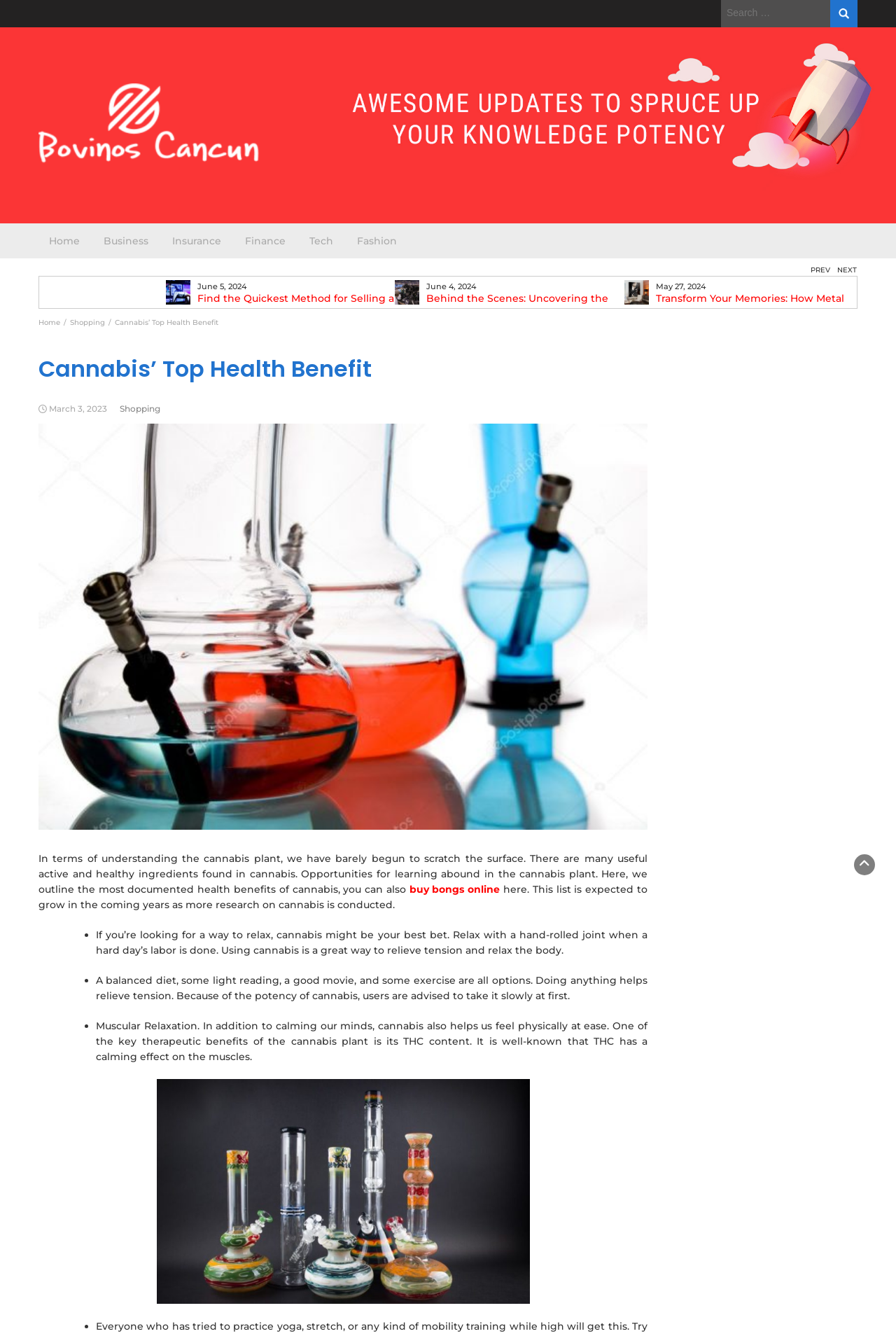Please predict the bounding box coordinates of the element's region where a click is necessary to complete the following instruction: "Go to 'Home'". The coordinates should be represented by four float numbers between 0 and 1, i.e., [left, top, right, bottom].

[0.043, 0.167, 0.101, 0.193]